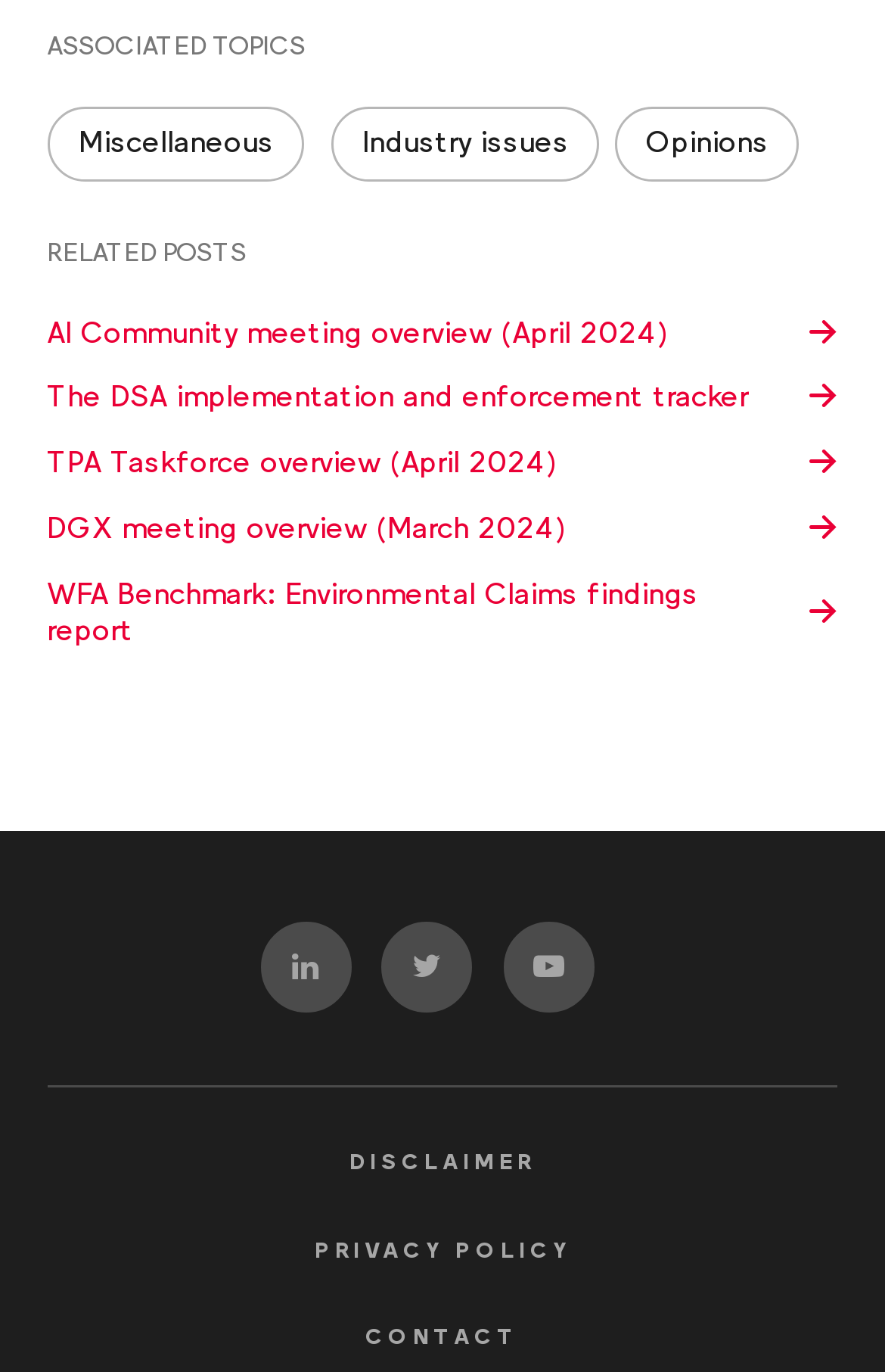Can you give a detailed response to the following question using the information from the image? How many links are there under 'Tags:'?

I counted the number of links under the 'Tags:' label, which are 'Miscellaneous', 'Industry issues', and 'Opinions'. There are 3 links in total.